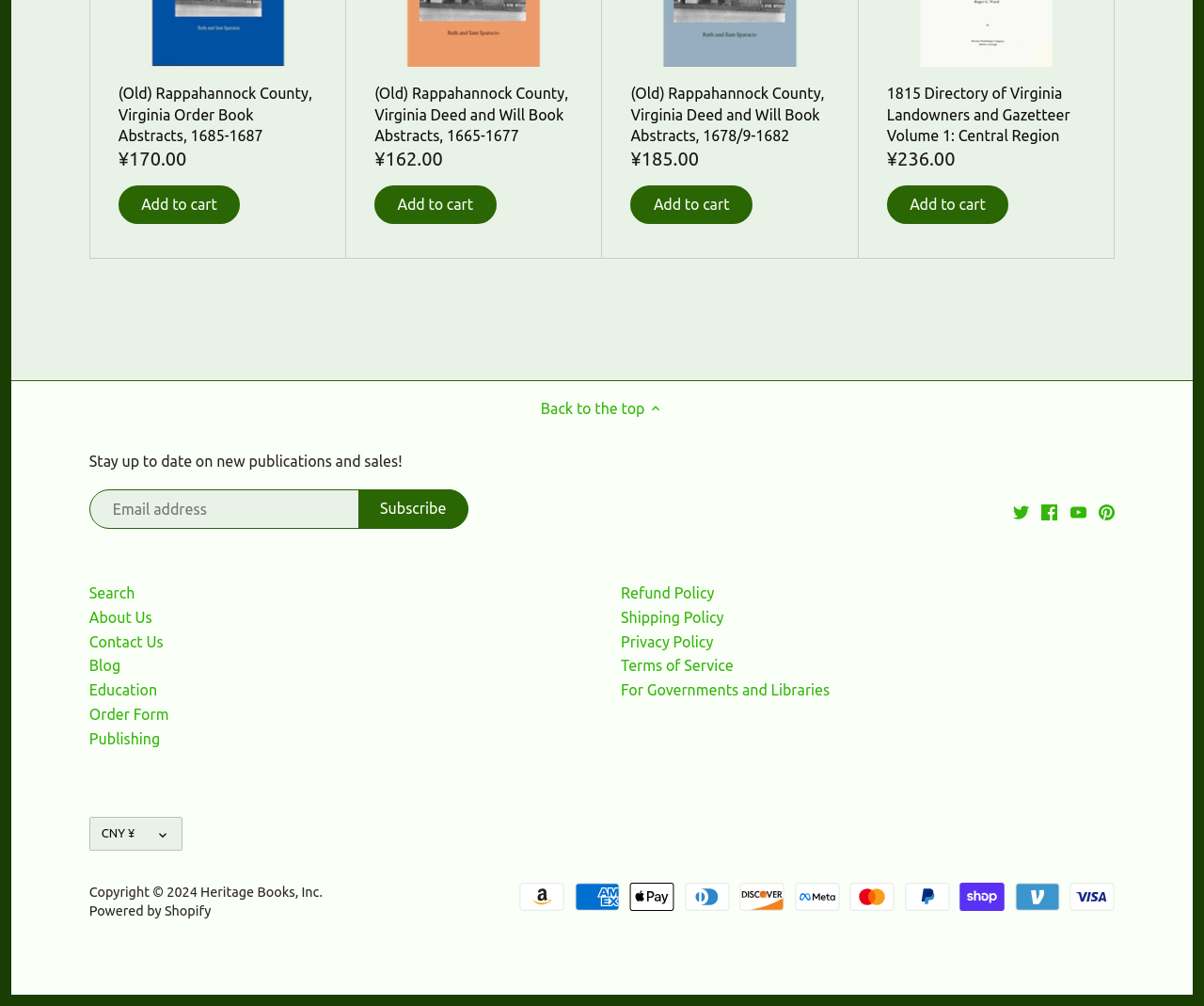Given the element description, predict the bounding box coordinates in the format (top-left x, top-left y, bottom-right x, bottom-right y), using floating point numbers between 0 and 1: Jackson County

[0.016, 0.074, 0.325, 0.103]